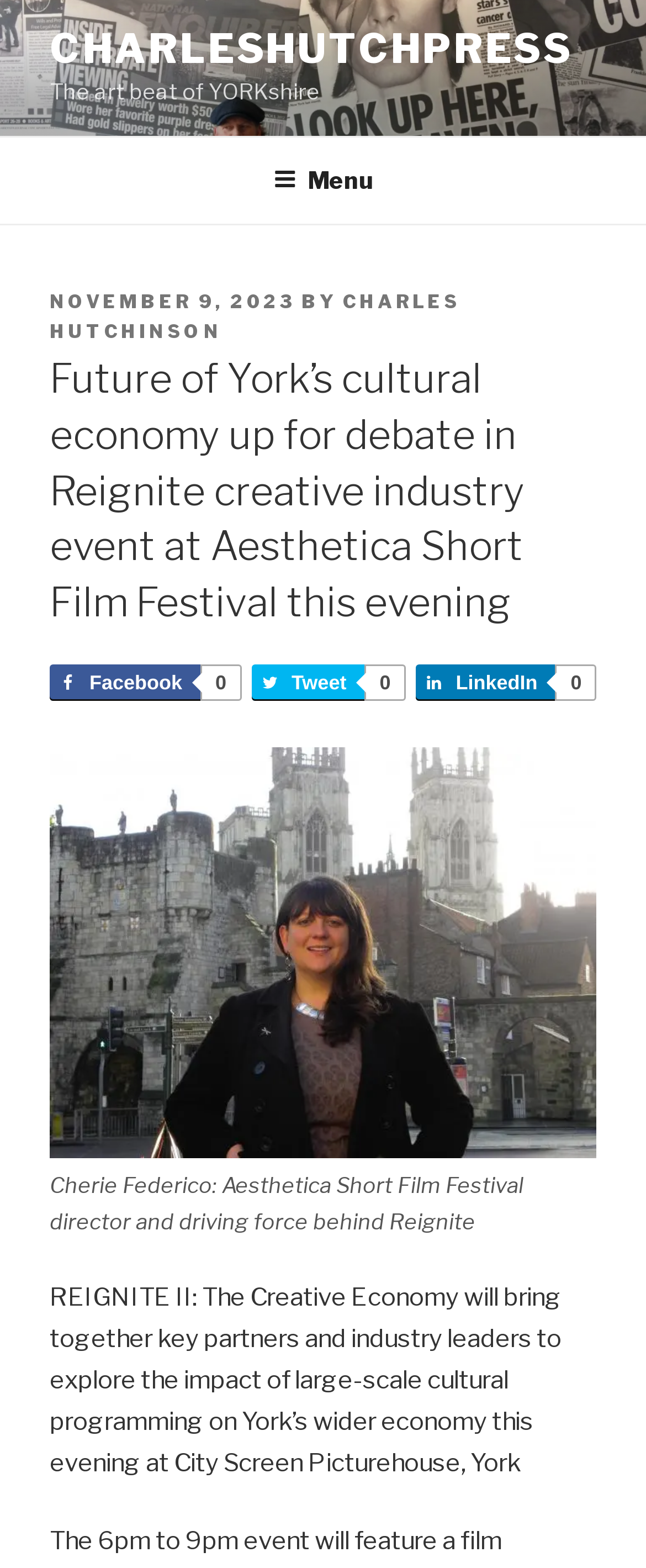What is the author of the post?
Make sure to answer the question with a detailed and comprehensive explanation.

The author of the post is Charles Hutchinson, which is mentioned in the link 'BY CHARLES HUTCHINSON'.